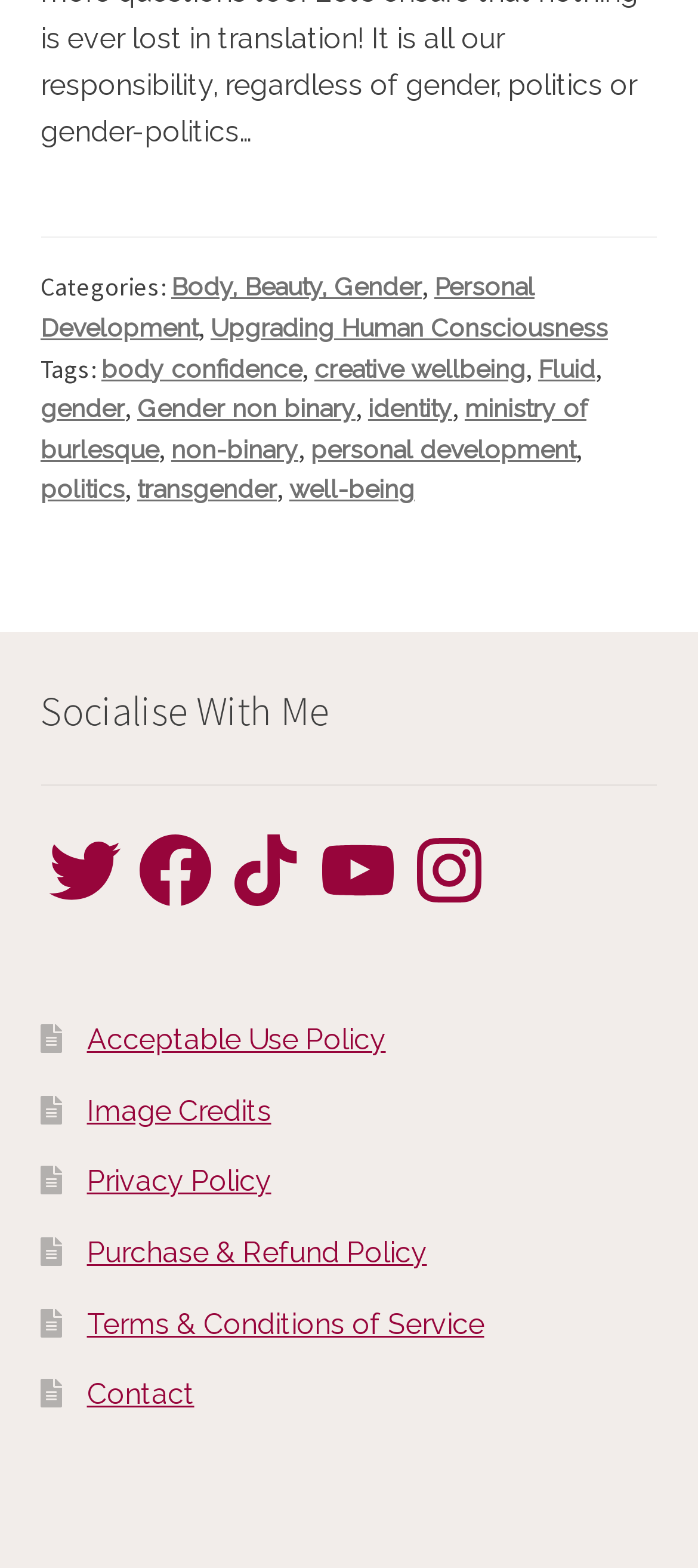Based on the image, provide a detailed and complete answer to the question: 
Is there a link to contact the webpage owner?

I found the contact link by looking at the links at the bottom of the webpage, and there is a link labeled 'Contact'.